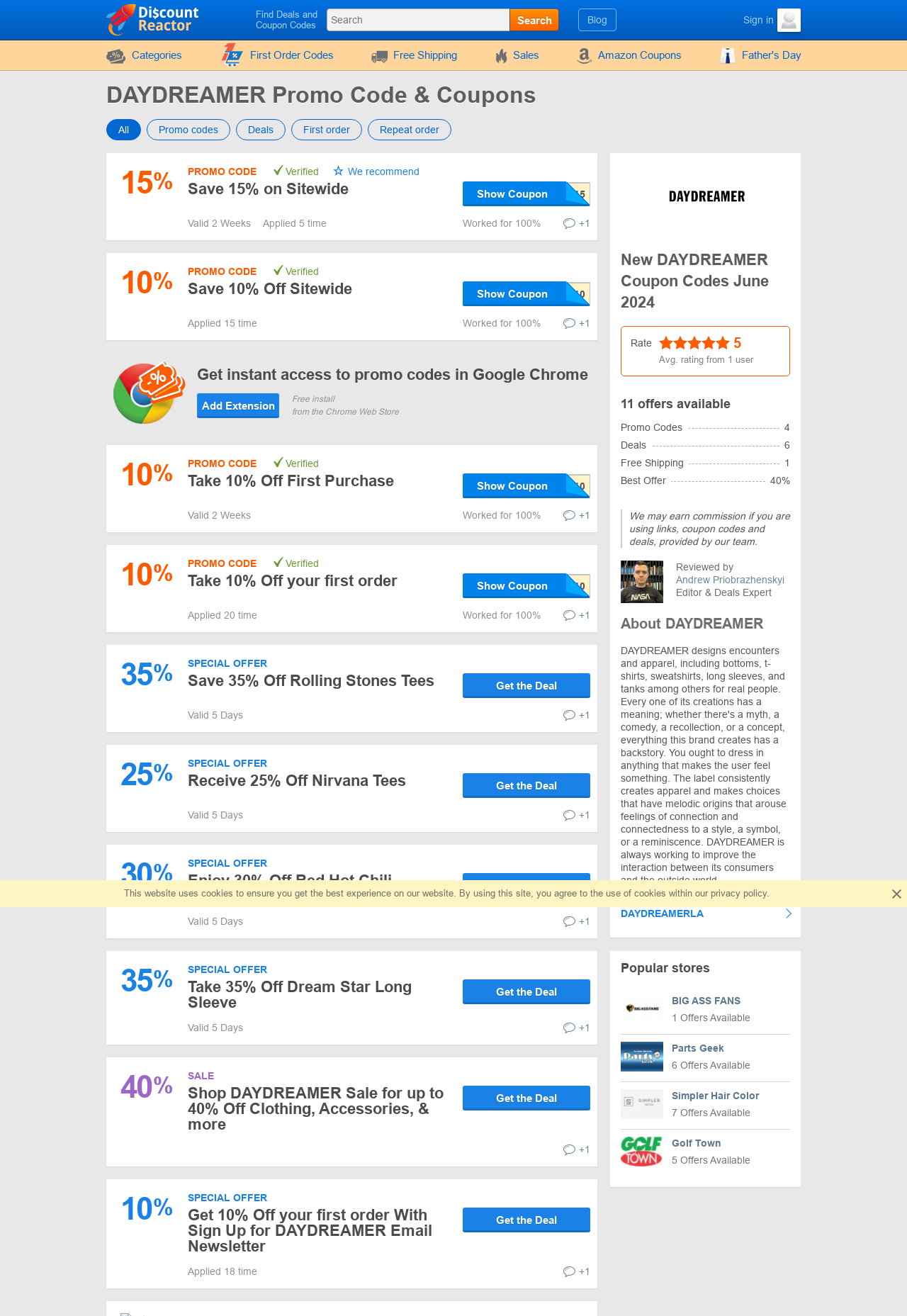Provide a thorough and detailed response to the question by examining the image: 
What is the category of the 'Father's Day' link?

The 'Father's Day' link is located near the ' Categories' link, which suggests that 'Father's Day' is a category on the website.